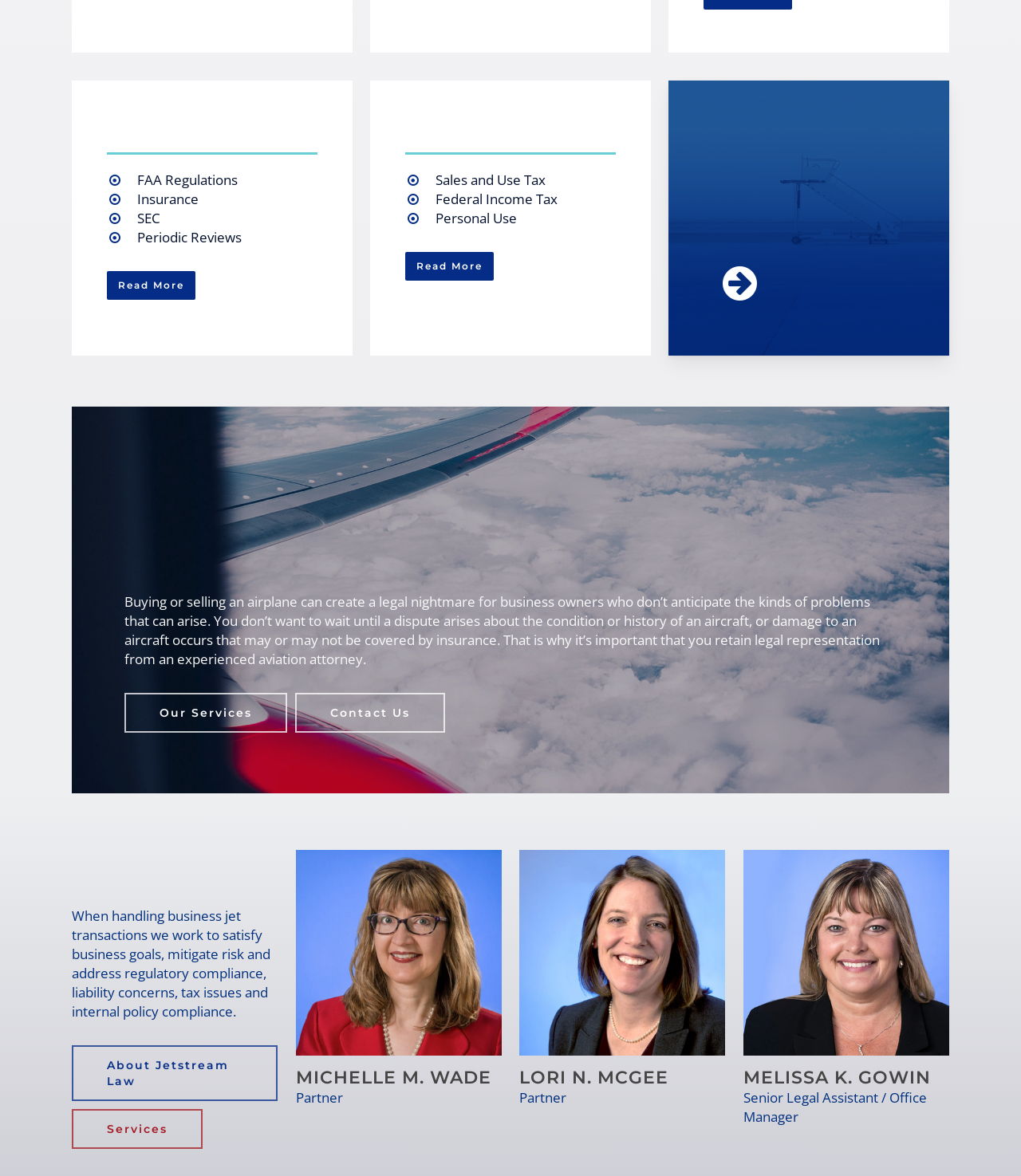Identify the bounding box coordinates of the region that needs to be clicked to carry out this instruction: "Read more about tax regulations". Provide these coordinates as four float numbers ranging from 0 to 1, i.e., [left, top, right, bottom].

[0.397, 0.214, 0.484, 0.239]